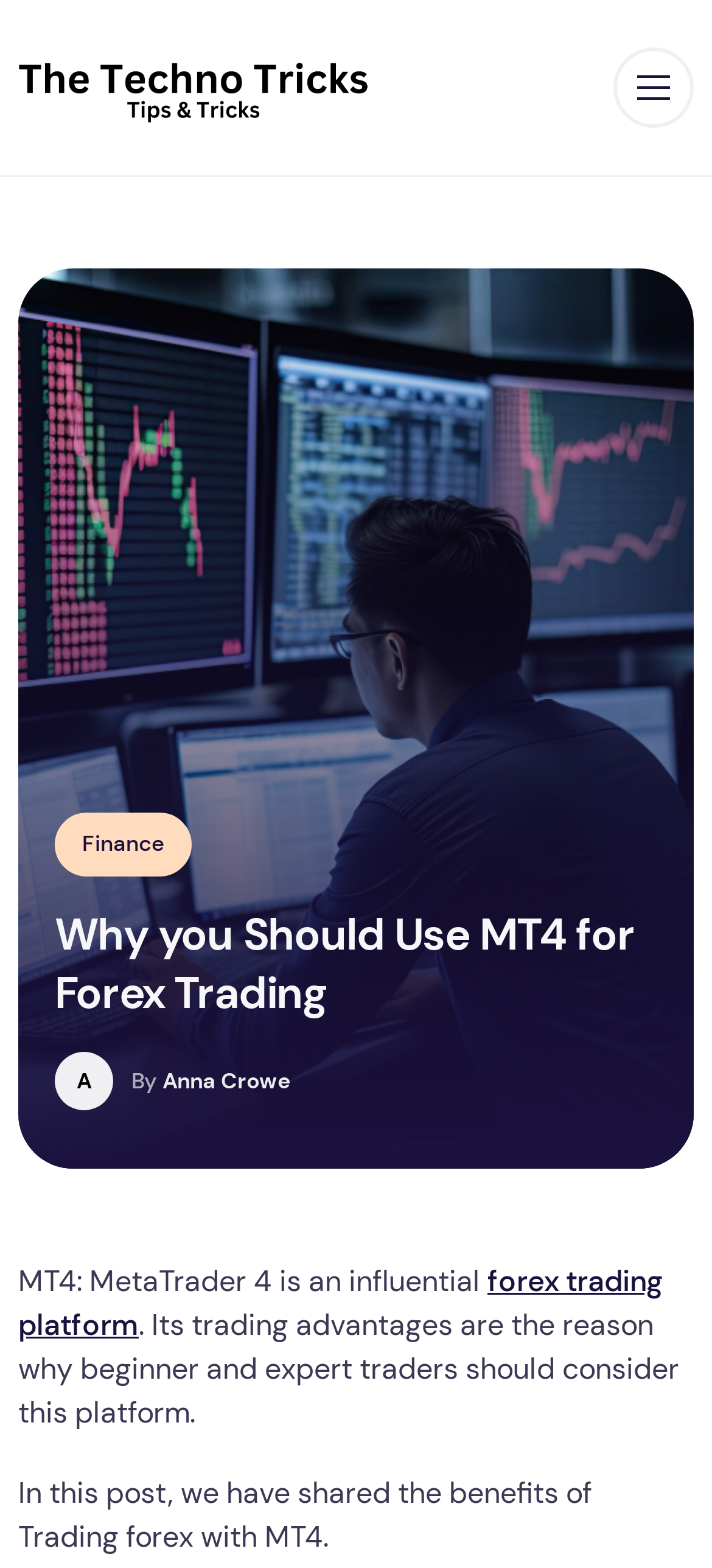Answer the question using only one word or a concise phrase: Who is the author of the article?

Anna Crowe